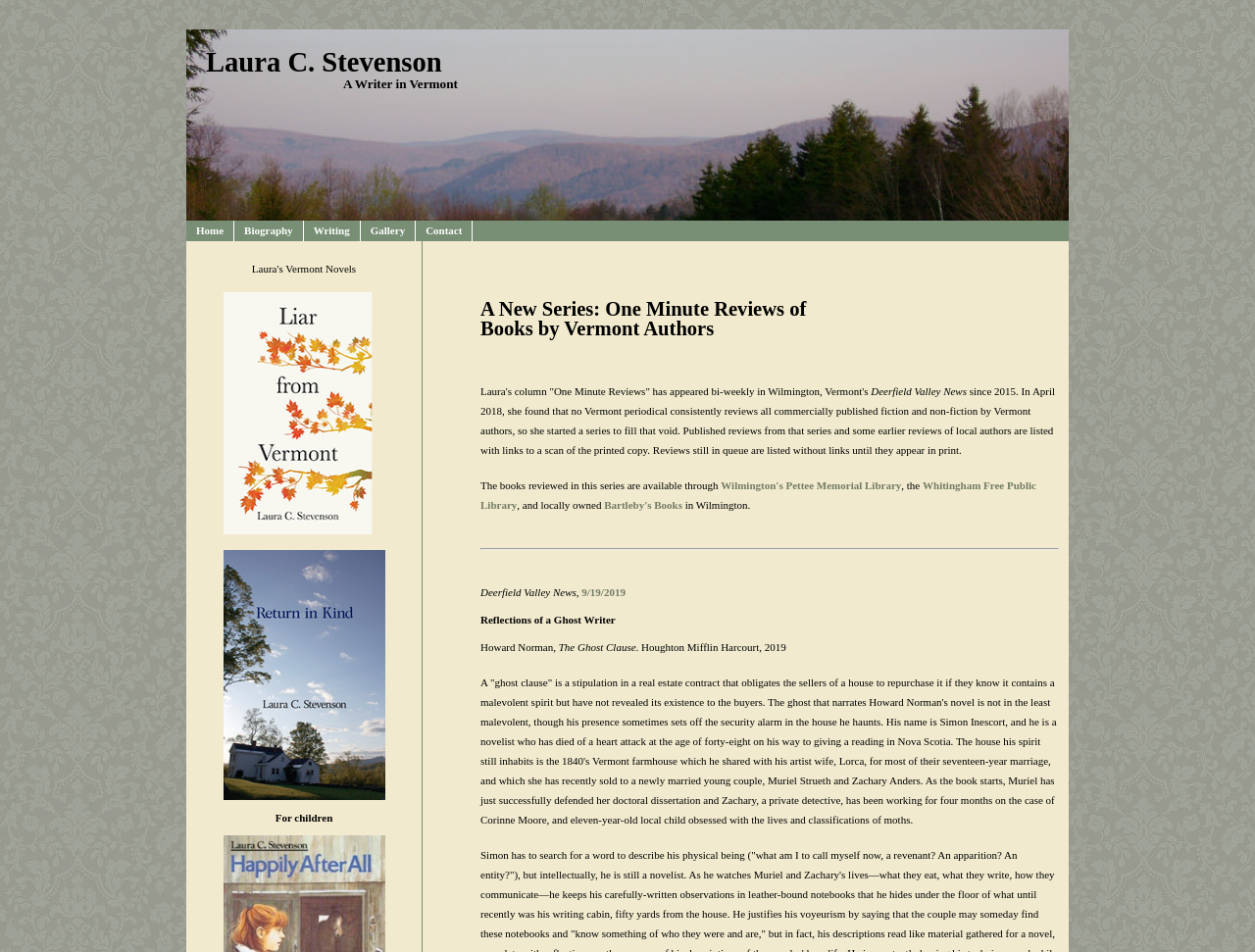Identify the bounding box coordinates for the region to click in order to carry out this instruction: "View Return in Kind Cover". Provide the coordinates using four float numbers between 0 and 1, formatted as [left, top, right, bottom].

[0.178, 0.83, 0.307, 0.842]